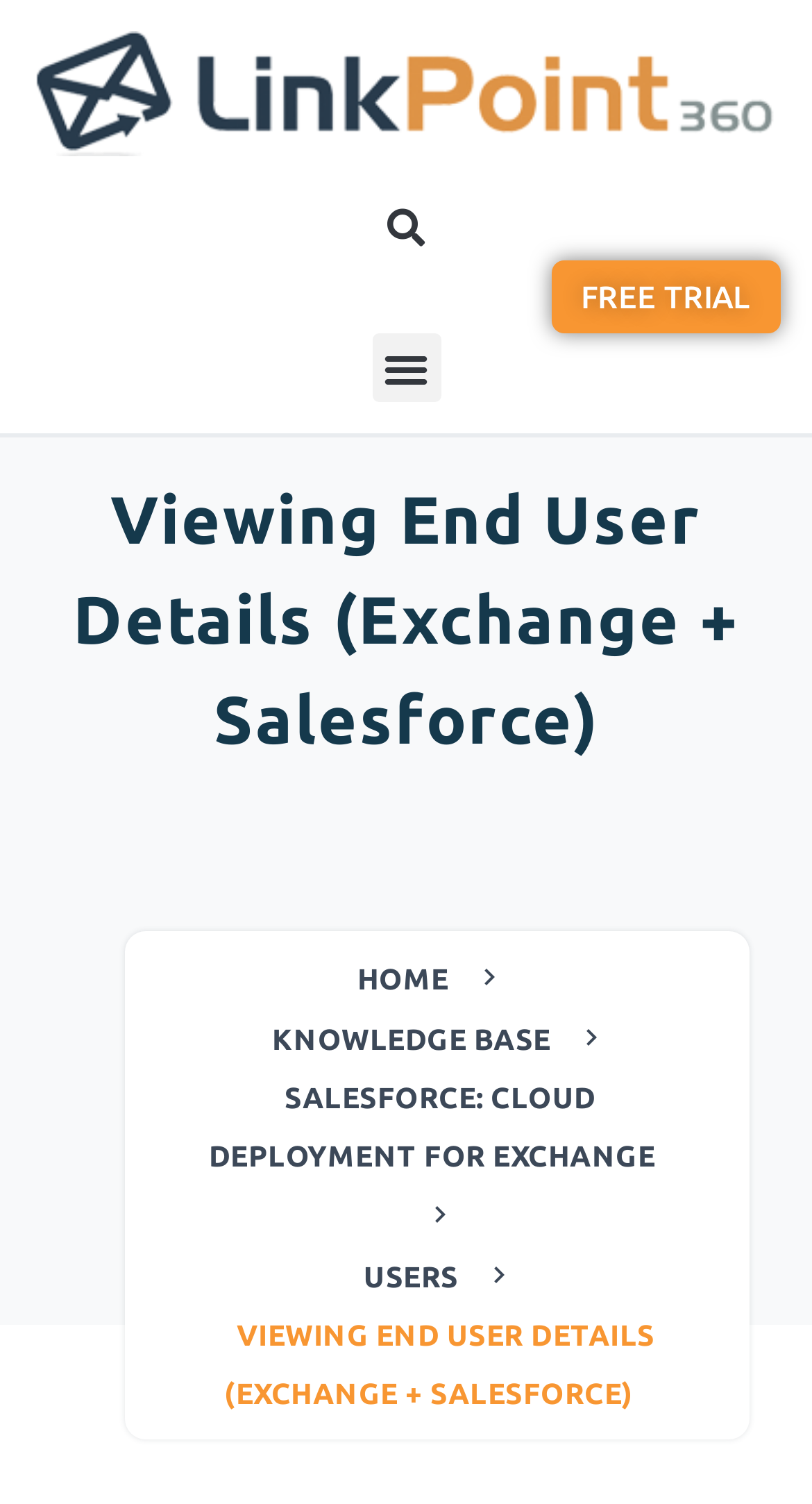Create a full and detailed caption for the entire webpage.

The webpage is about viewing end user details with ease using LinkPoint360's integration of Exchange and Salesforce. At the top, there is a navigation bar with a search bar on the left, accompanied by a "Search" button. On the right side of the navigation bar, there is a "FREE TRIAL" link. Below the navigation bar, there is a main heading that reads "Viewing End User Details (Exchange + Salesforce)". 

Underneath the main heading, there are four links arranged horizontally, including "HOME", "KNOWLEDGE BASE", "SALESFORCE: CLOUD DEPLOYMENT FOR EXCHANGE", and "USERS". 

At the bottom of the page, there is a static text that repeats the main heading, "VIEWING END USER DETAILS (EXCHANGE + SALESFORCE)".